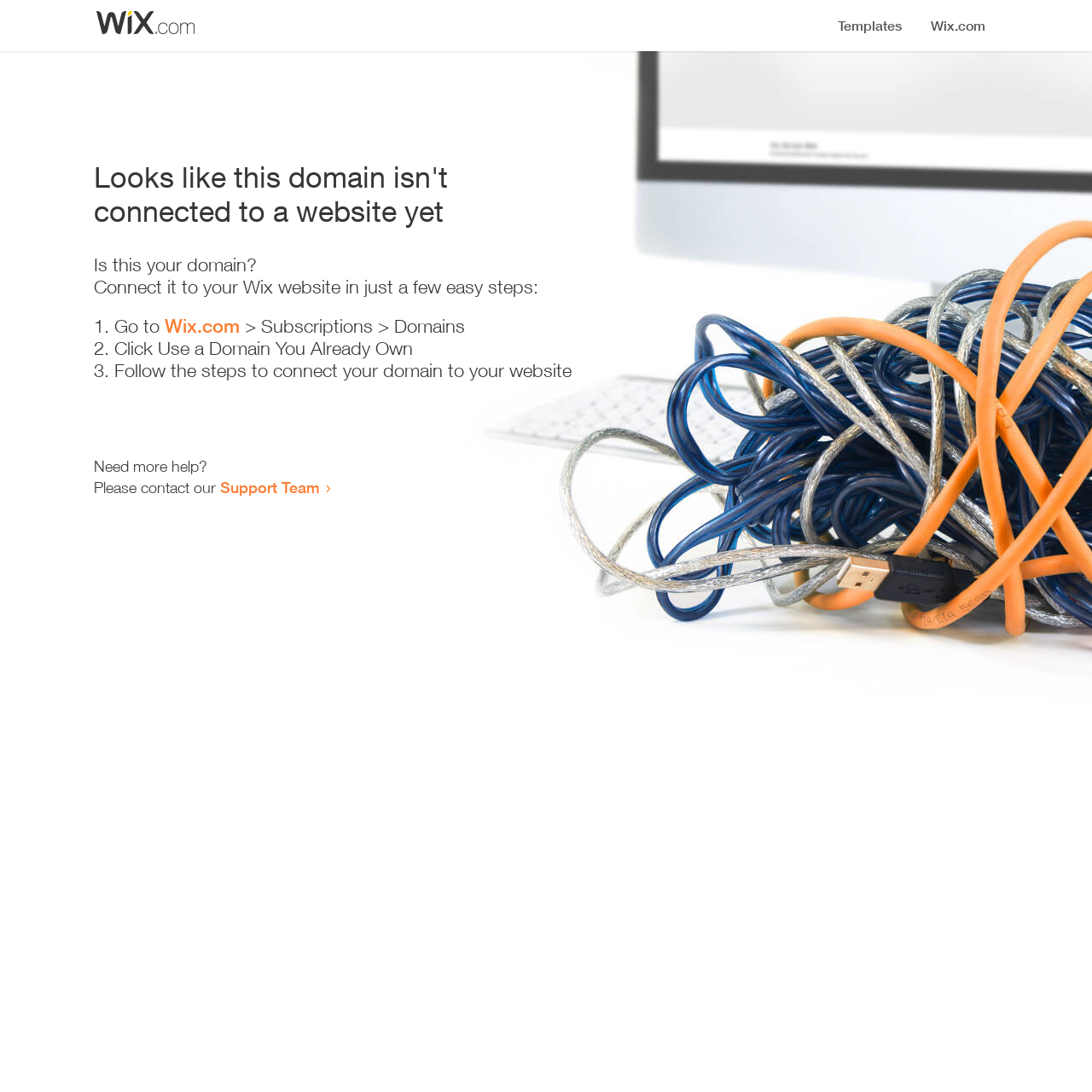Find the bounding box coordinates for the element described here: "Support Team".

[0.202, 0.438, 0.293, 0.455]